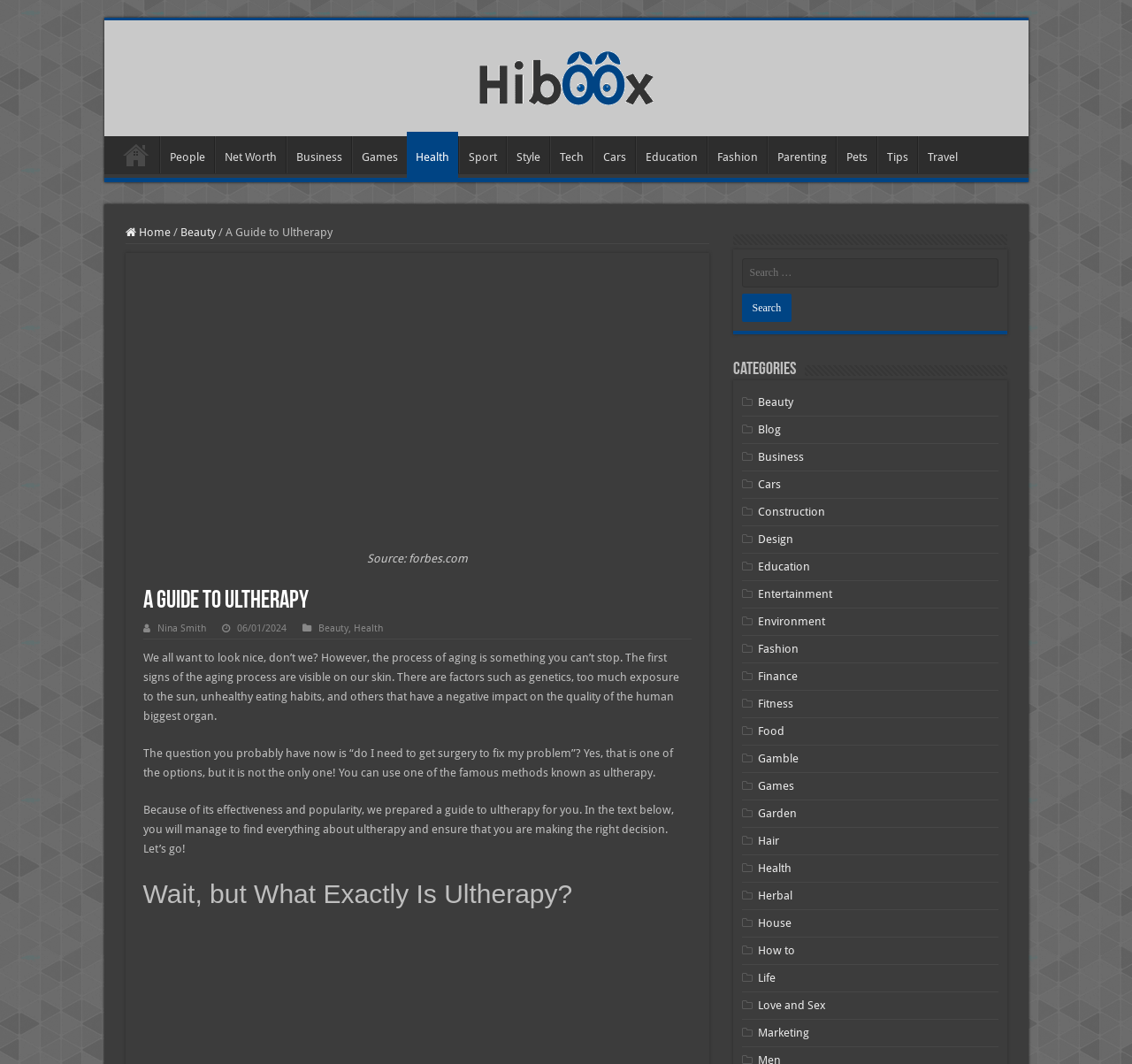Please mark the clickable region by giving the bounding box coordinates needed to complete this instruction: "Read the article about ultherapy".

[0.126, 0.612, 0.6, 0.679]